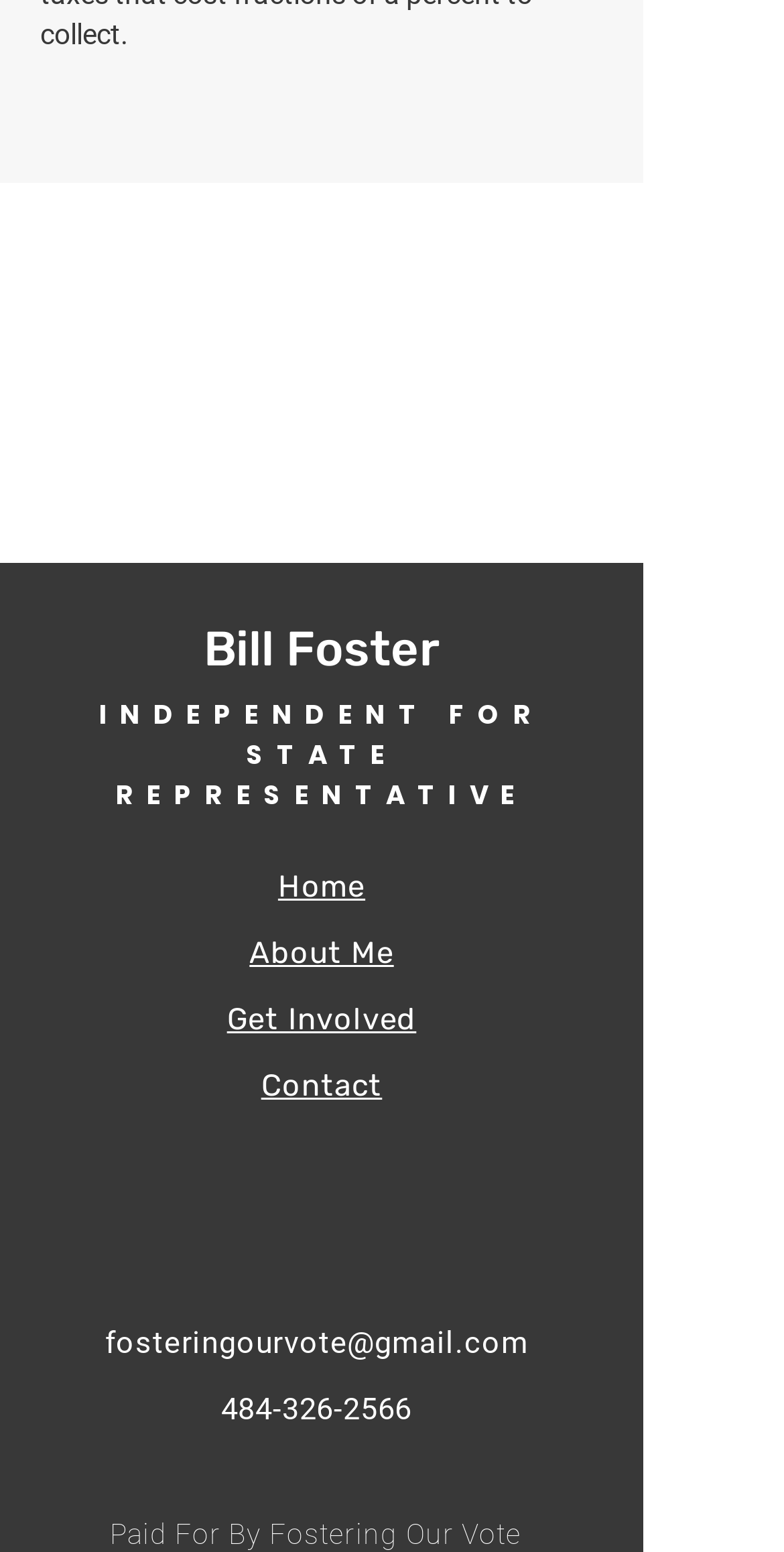Please locate the UI element described by "About Me" and provide its bounding box coordinates.

[0.318, 0.602, 0.502, 0.625]